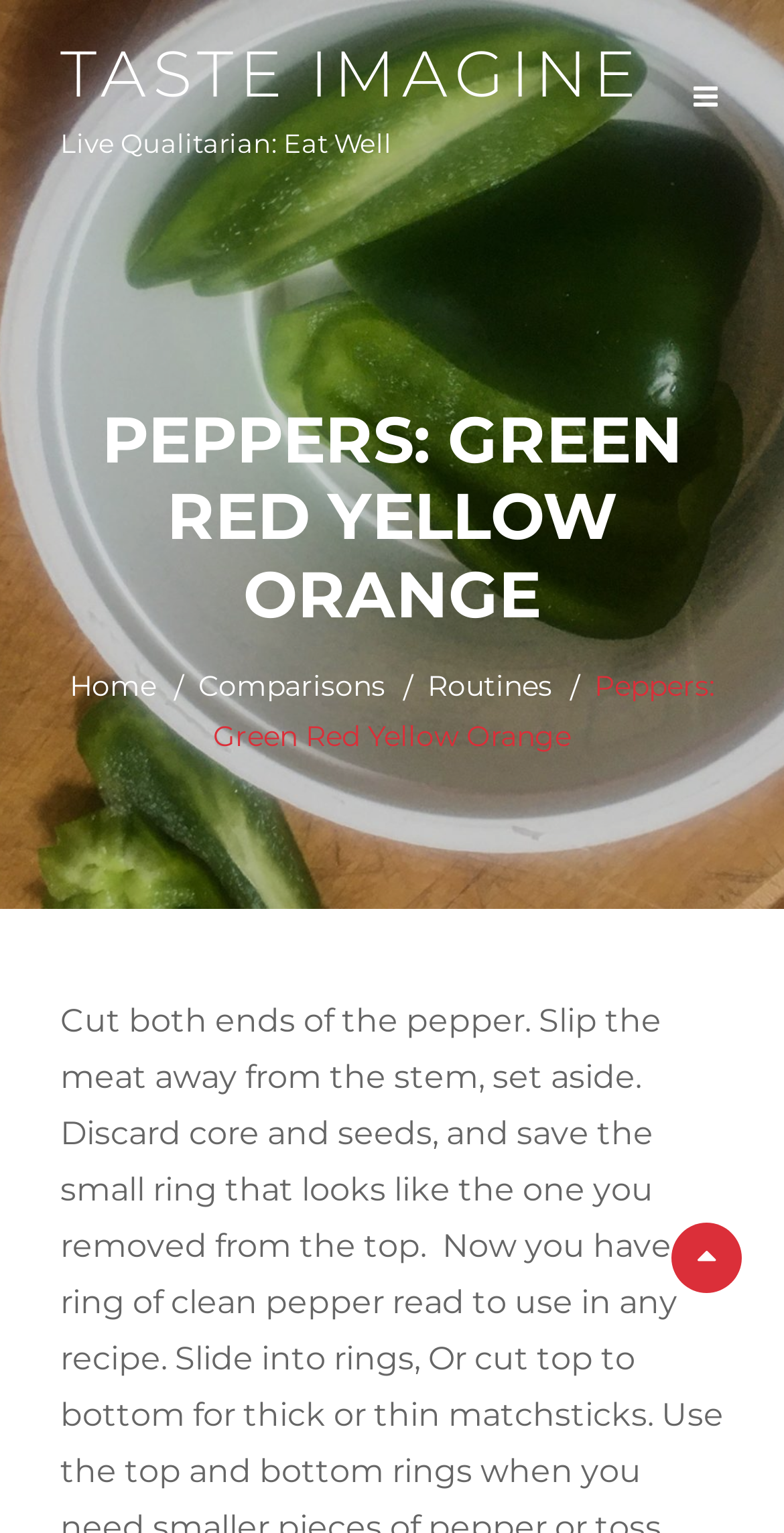Is the scroll up button visible?
Please use the visual content to give a single word or phrase answer.

No